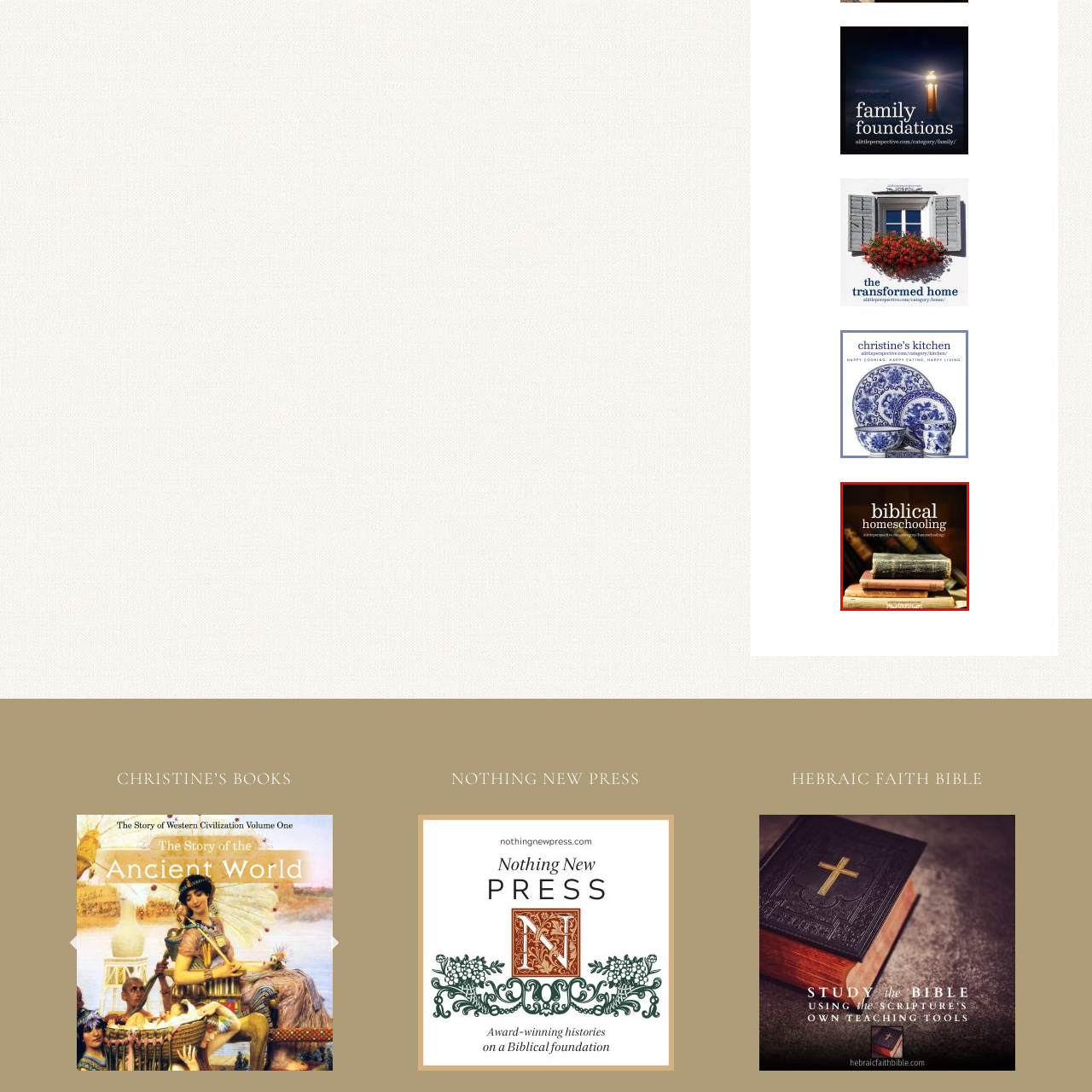What is the focus of the image?
Analyze the visual elements found in the red bounding box and provide a detailed answer to the question, using the information depicted in the image.

The focus of the image is on incorporating biblical teachings into homeschooling, as evident from the titles of the books and the phrase 'biblical homeschooling' prominently displayed in an elegant font, appealing to parents dedicated to raising their children within a biblical framework.